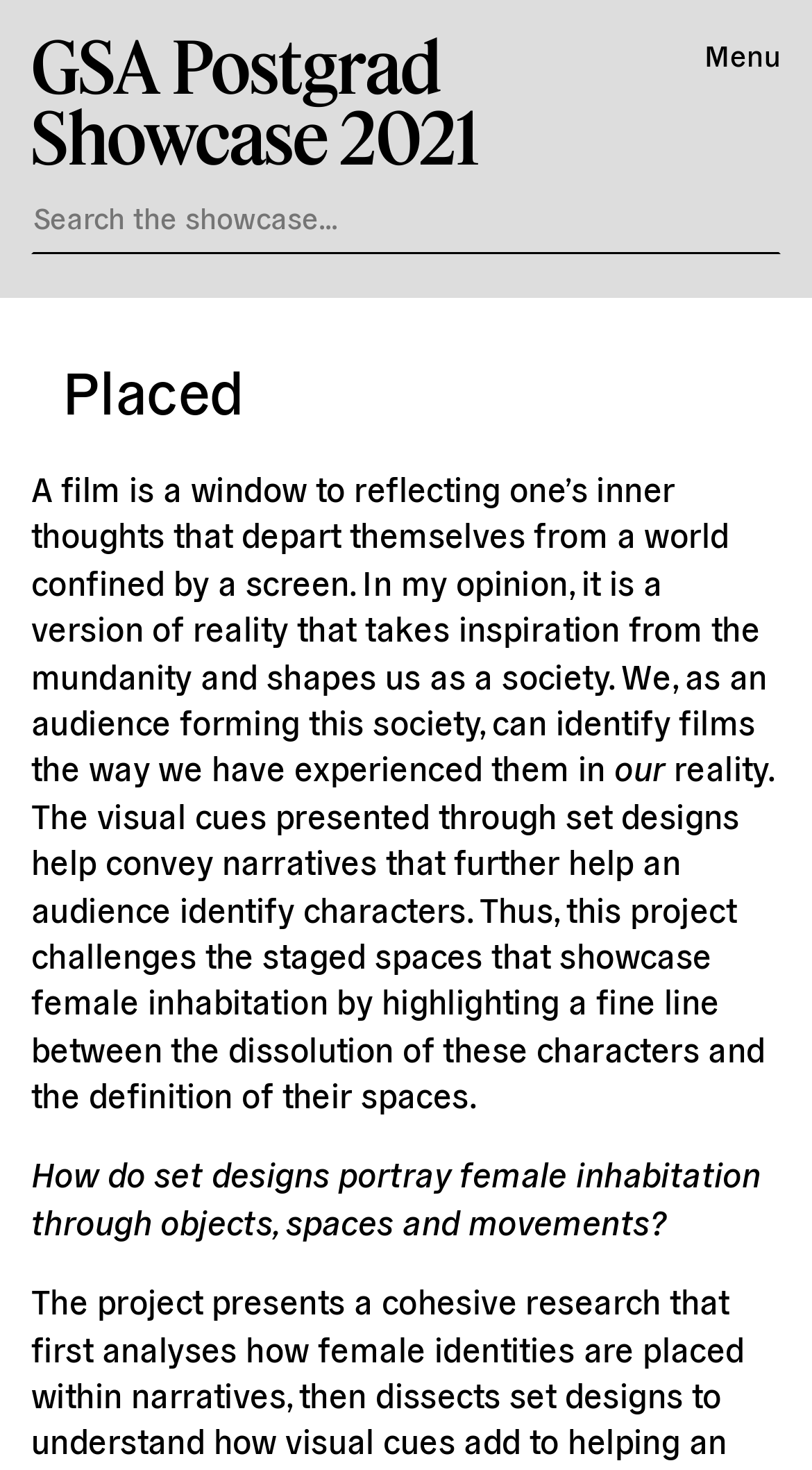Give a concise answer using only one word or phrase for this question:
What is the relationship between film and society?

Shapes us